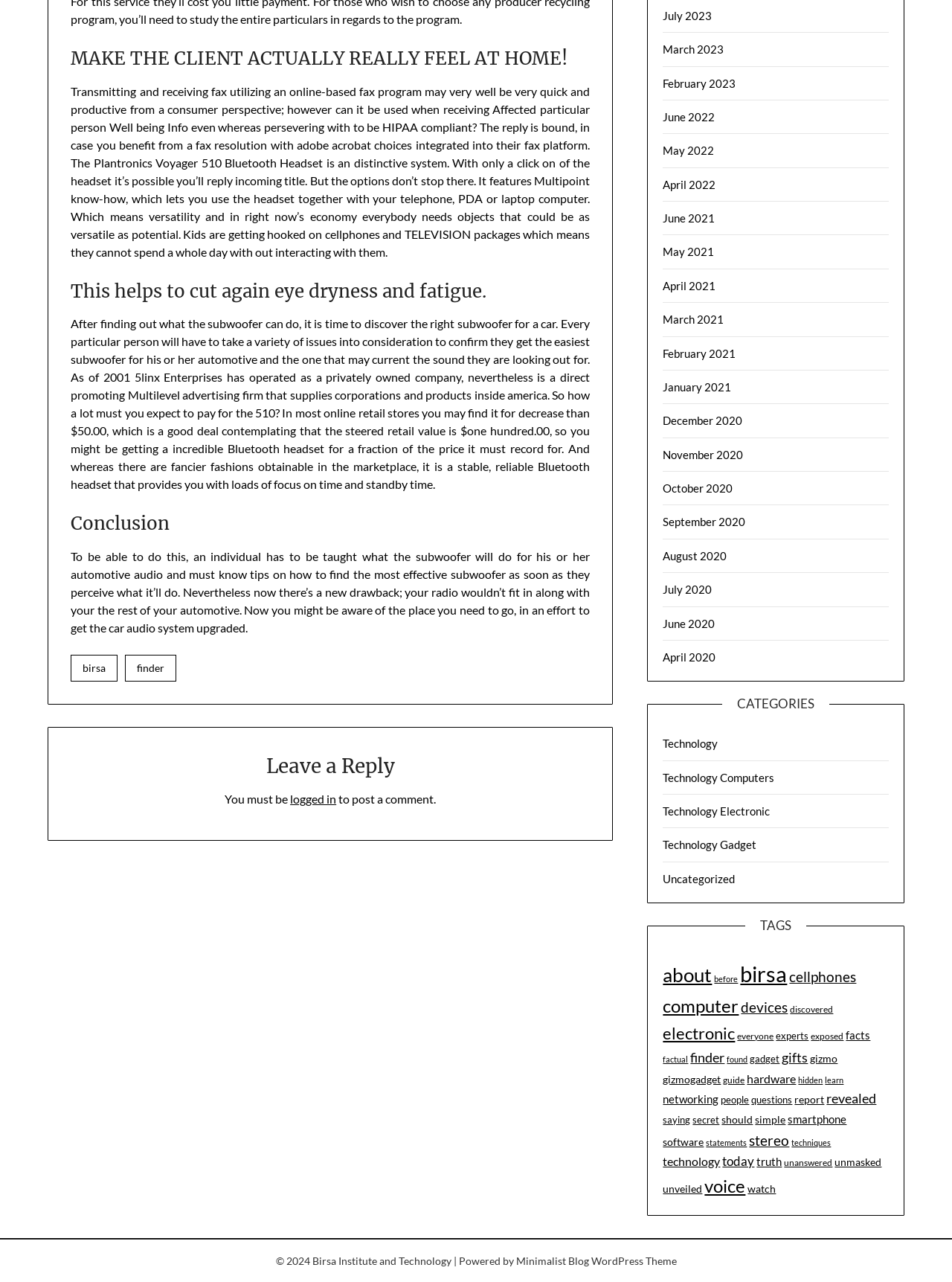For the element described, predict the bounding box coordinates as (top-left x, top-left y, bottom-right x, bottom-right y). All values should be between 0 and 1. Element description: April 2021

[0.696, 0.218, 0.752, 0.228]